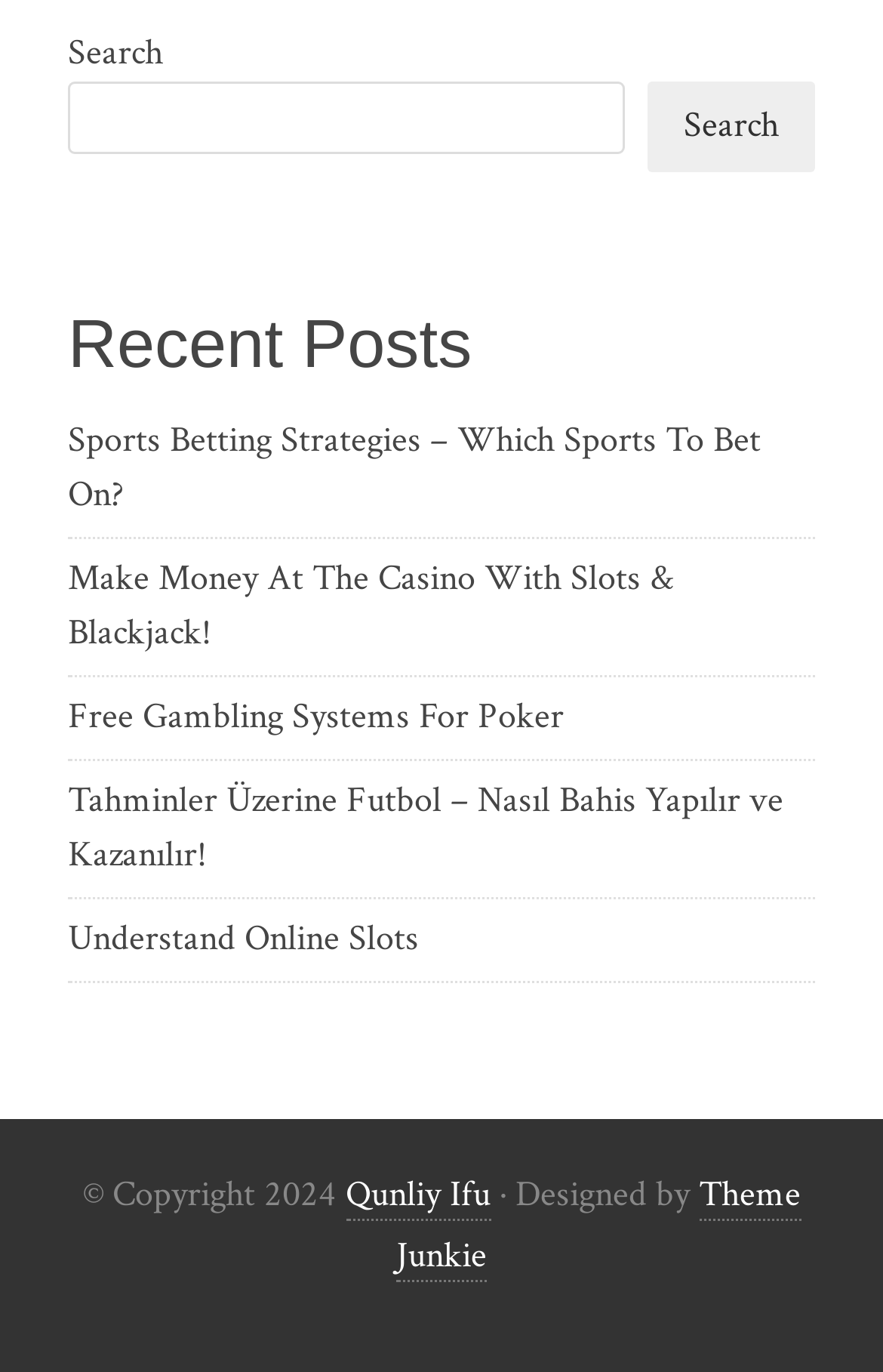Please provide a brief answer to the question using only one word or phrase: 
What is the designer of the webpage?

Theme Junkie